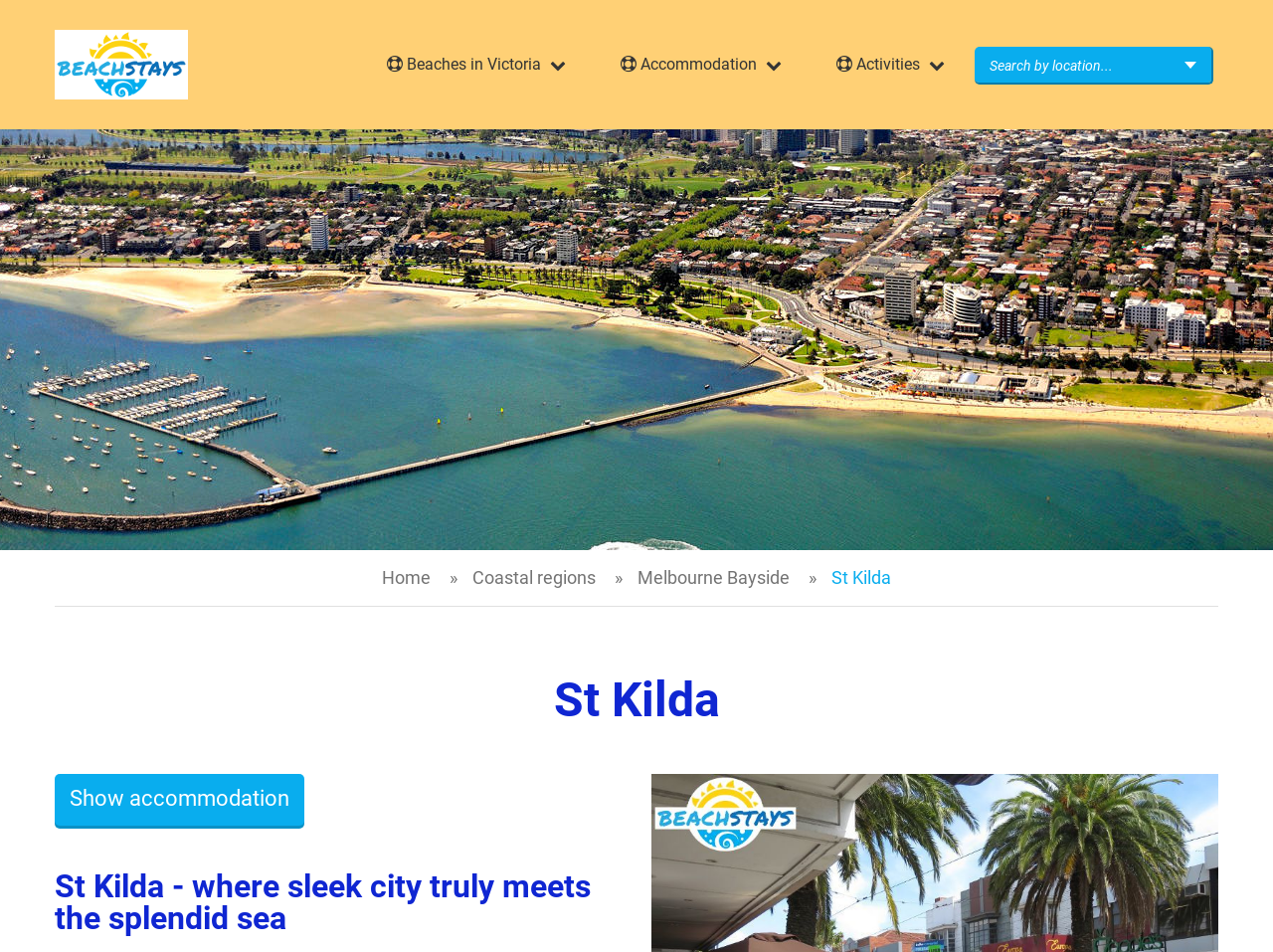Generate a thorough caption detailing the webpage content.

The webpage is about St Kilda Beach Stays, a website providing information on beach and coast accommodation in Victoria, Australia. At the top-left corner, there is a link and an image with the text "Beach Stays". Below this, there are three horizontal tabs labeled "Beaches in Victoria", "Accommodation", and "Activities", which are positioned from left to right. 

On the right side of the page, there is a search bar with a prompt "Search by location...". Below the tabs, there are four links: "Home", "Coastal regions", "Melbourne Bayside", and "St Kilda", which are positioned from left to right. The "St Kilda" link is accompanied by a heading with the same text, which is positioned below the links. 

Further down, there is another link "Show accommodation" and a heading that describes St Kilda as a place where the city meets the sea. Overall, the webpage appears to be a portal for users to explore and find accommodation options in St Kilda, Victoria.